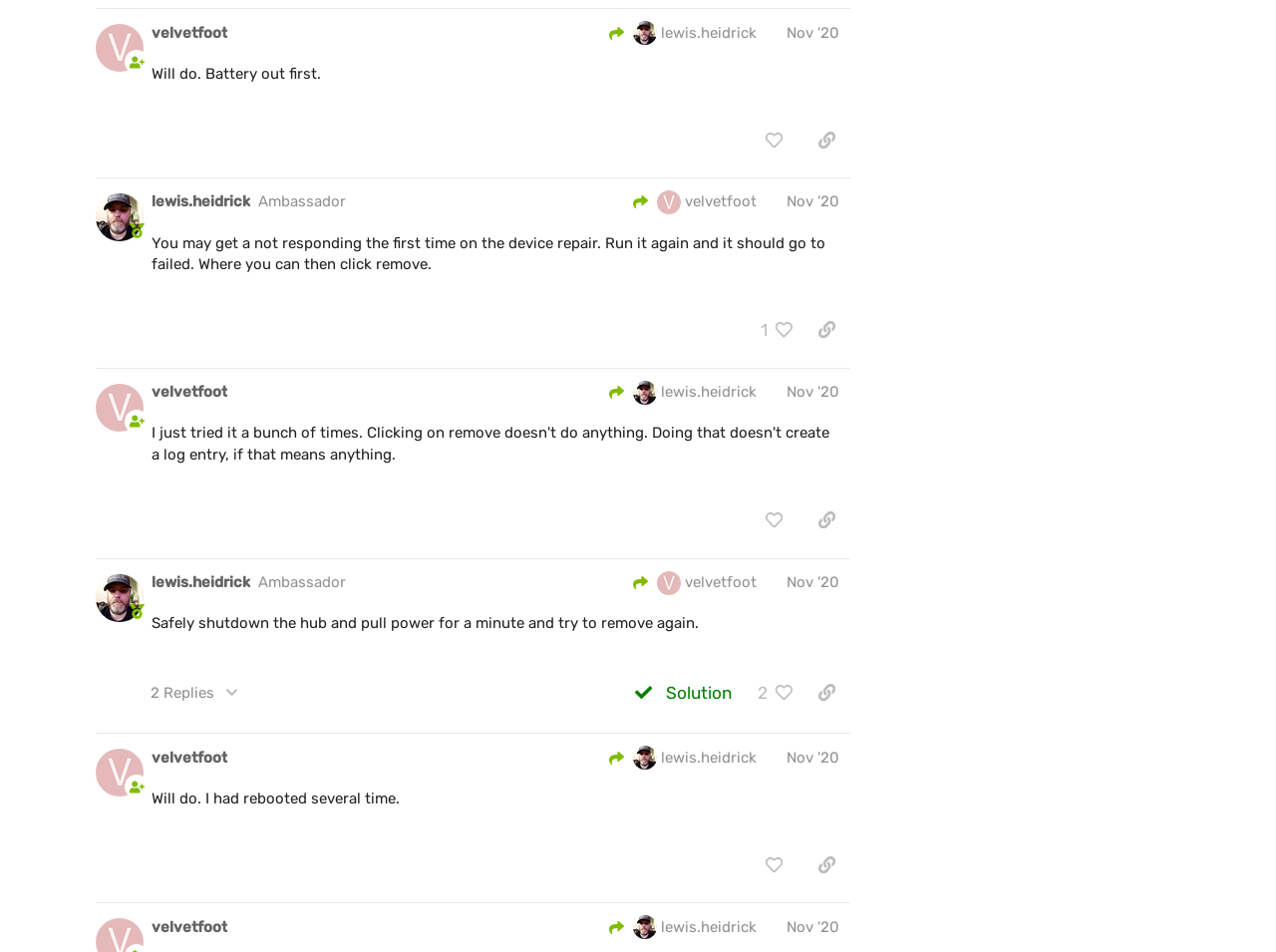What is the date of post #11?
Give a one-word or short phrase answer based on the image.

Nov 8, 2020